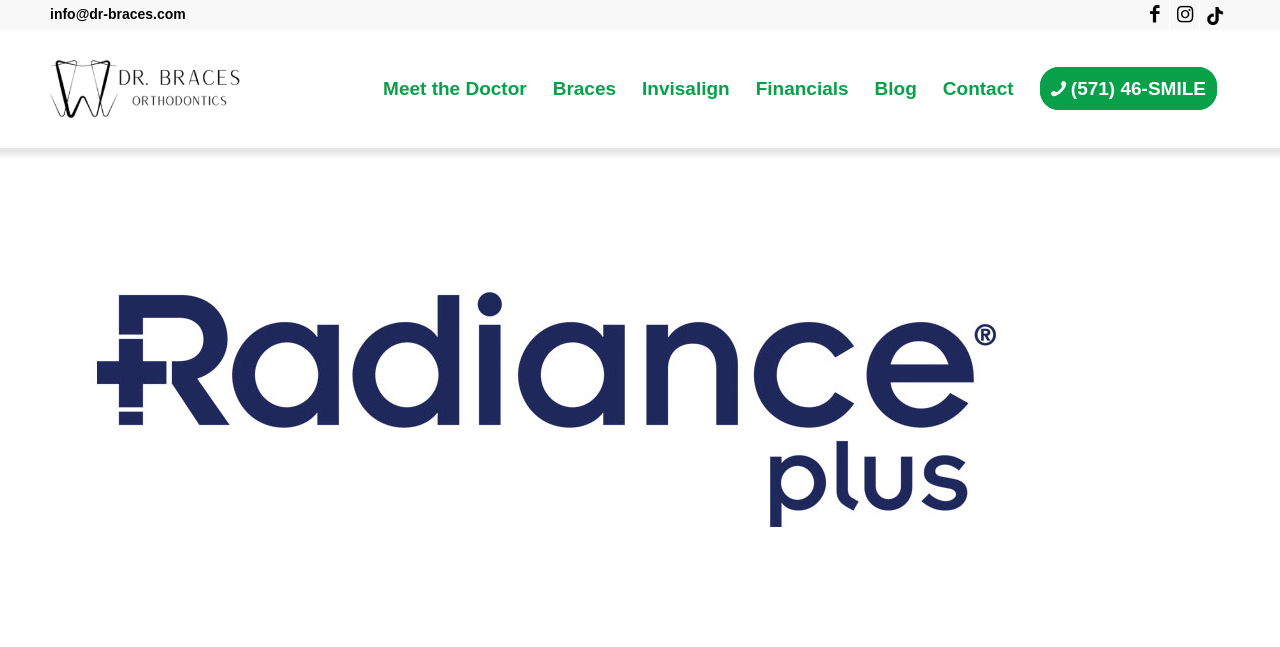How many menu items are in the top navigation bar?
From the image, respond using a single word or phrase.

7